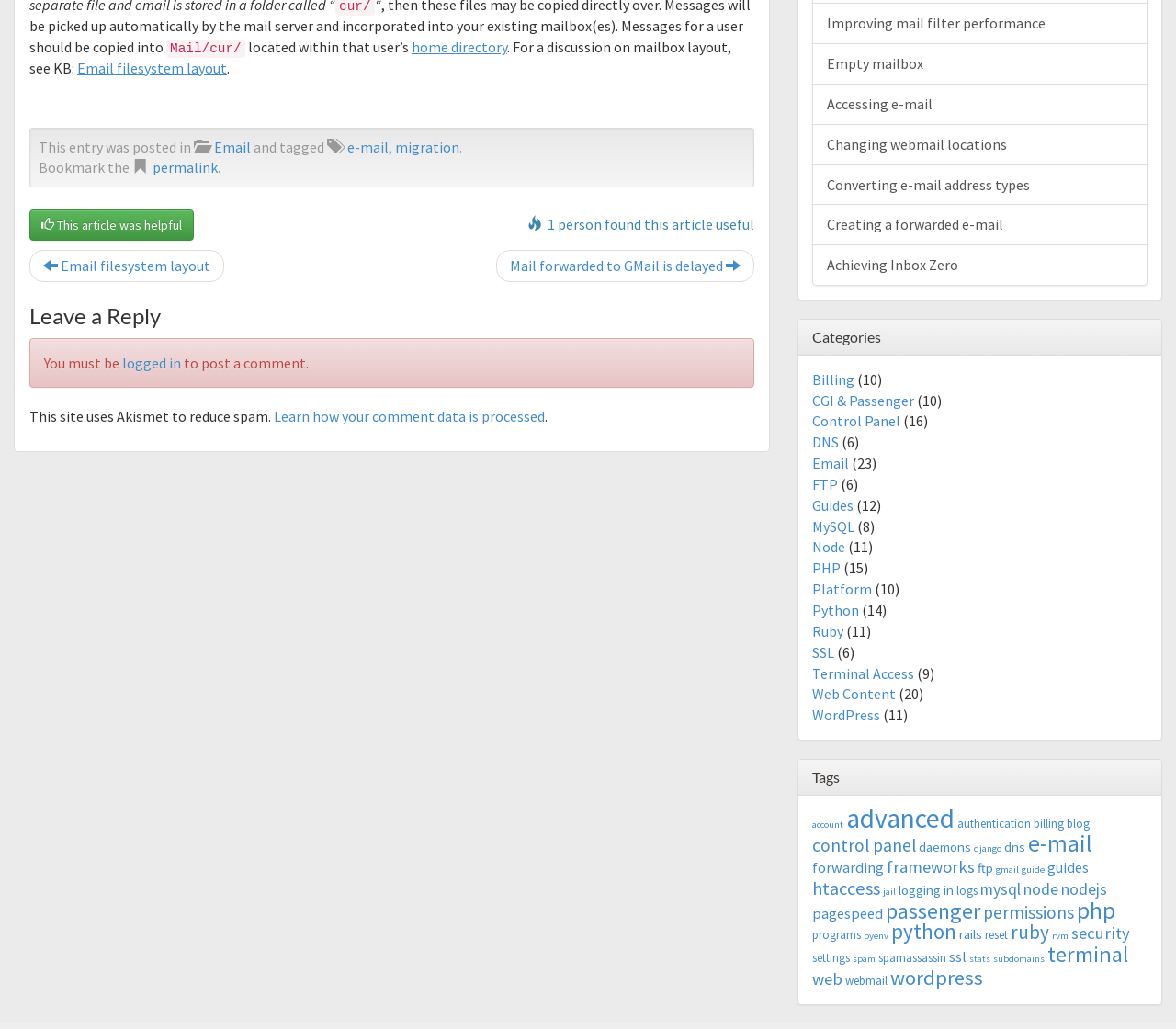Specify the bounding box coordinates of the region I need to click to perform the following instruction: "Click the 'Learn how your comment data is processed' link". The coordinates must be four float numbers in the range of 0 to 1, i.e., [left, top, right, bottom].

[0.233, 0.396, 0.463, 0.414]